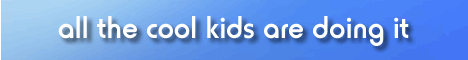Give an in-depth summary of the scene depicted in the image.

The image features a playful and eye-catching banner with the phrase “all the cool kids are doing it” prominently displayed. The text is set in a bold, modern font, giving it a youthful and energetic vibe. The background features a gradient blend of light and dark blue hues, enhancing the fun and inviting nature of the message. This design element is likely aimed at attracting attention and resonating with a younger audience, suggesting a theme of trendiness and social engagement. The overall aesthetic contributes to a lighthearted and casual tone, perfect for a platform that encourages participation in popular activities or movements.